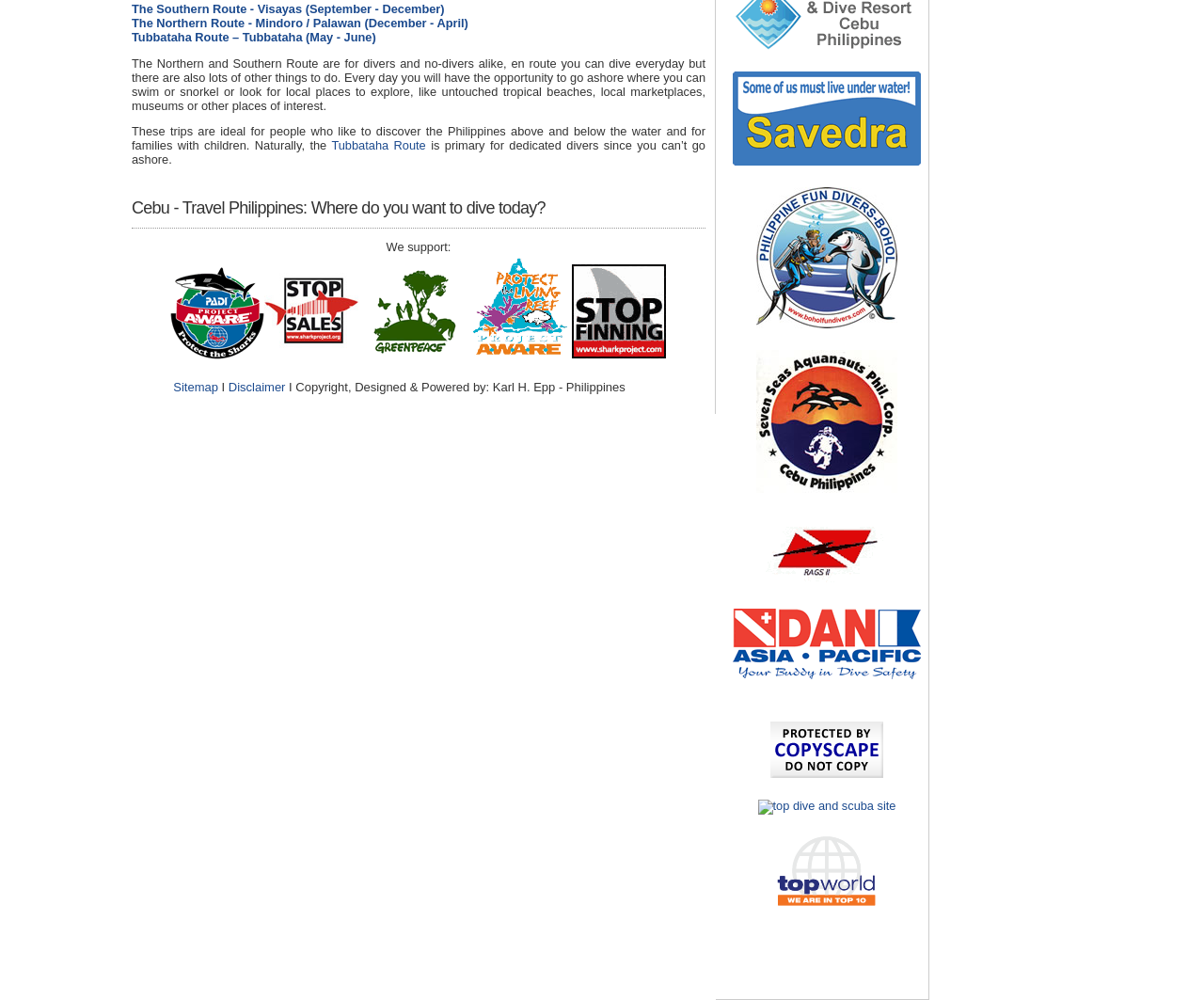Identify the bounding box for the UI element specified in this description: "parent_node: We support:". The coordinates must be four float numbers between 0 and 1, formatted as [left, top, right, bottom].

[0.39, 0.348, 0.554, 0.362]